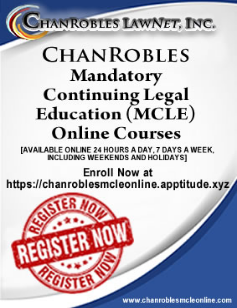Give a detailed account of what is happening in the image.

The image is an advertisement for ChanRobles LawNet, Inc., promoting their Mandatory Continuing Legal Education (MCLE) Online Courses. The design features a clean and professional layout, with the ChanRobles logo prominently displayed at the top. The text highlights that courses are available online 24 hours a day, 7 days a week, including weekends and holidays, making it convenient for legal professionals to enroll at their own pace.

At the center, the message encourages potential participants to "Enroll Now" at a specified URL, emphasizing immediate registration with a bold "REGISTER NOW" button prominently framed in red, which draws attention. The overall aesthetic is aligned with the legal education sector, combining functionality with clarity to effectively communicate the availability of their online educational resources.